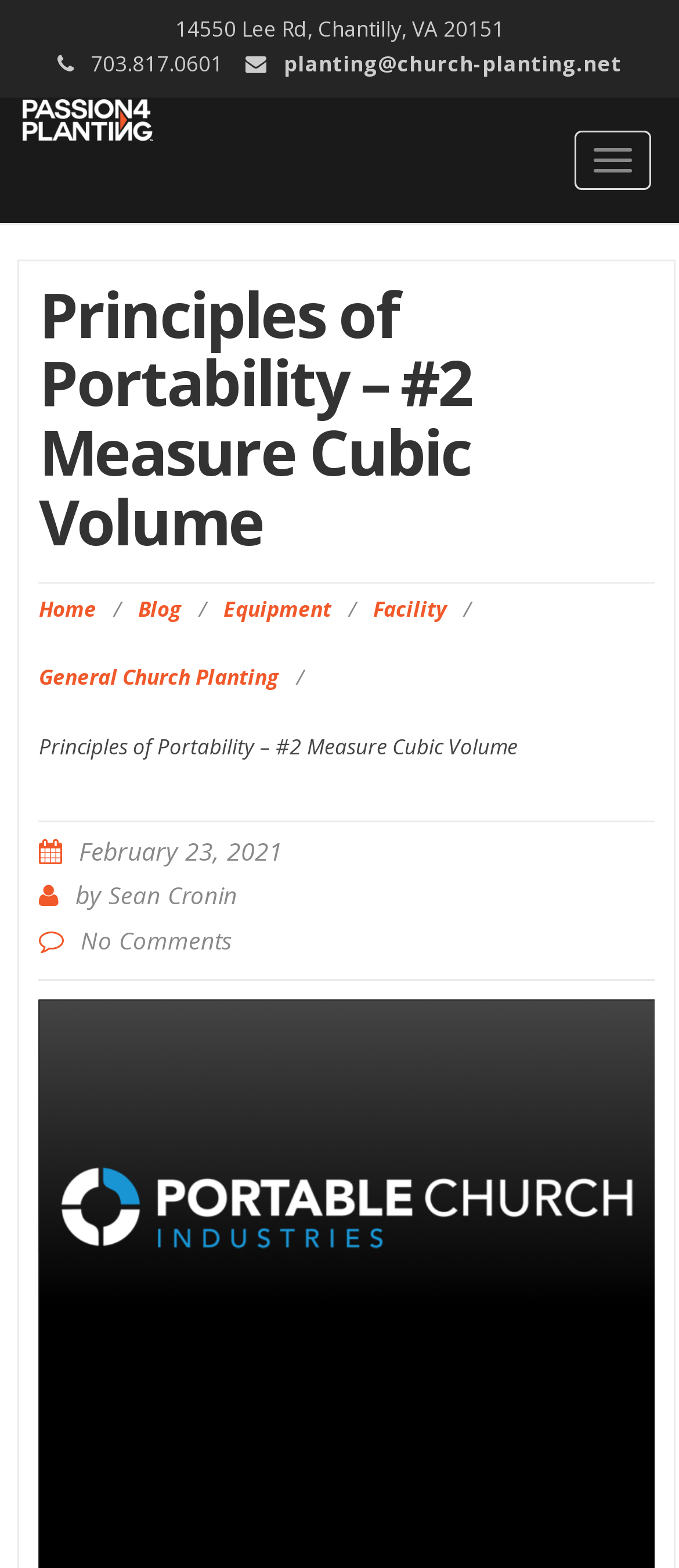Please identify the primary heading on the webpage and return its text.

Principles of Portability – #2 Measure Cubic Volume